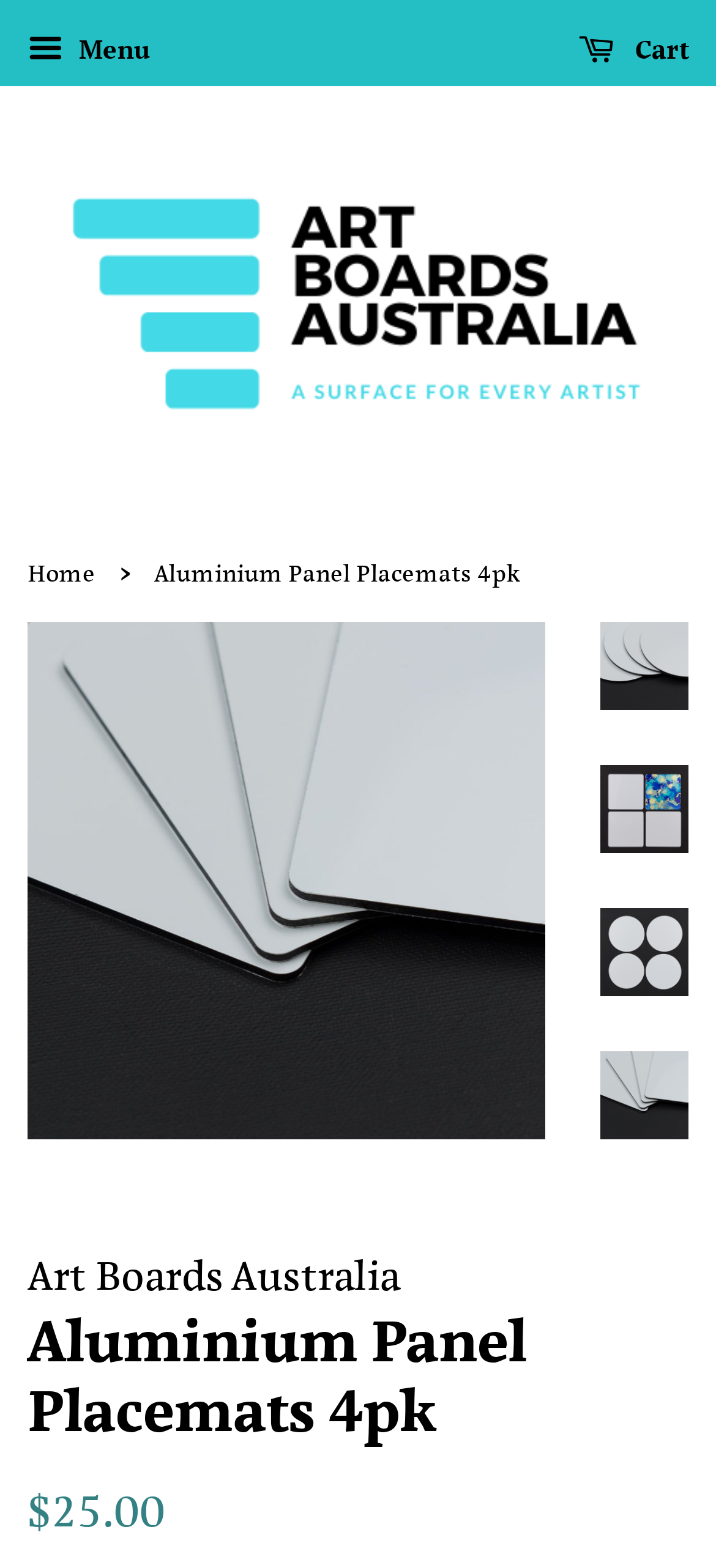Using the format (top-left x, top-left y, bottom-right x, bottom-right y), provide the bounding box coordinates for the described UI element. All values should be floating point numbers between 0 and 1: Menu

[0.038, 0.014, 0.21, 0.053]